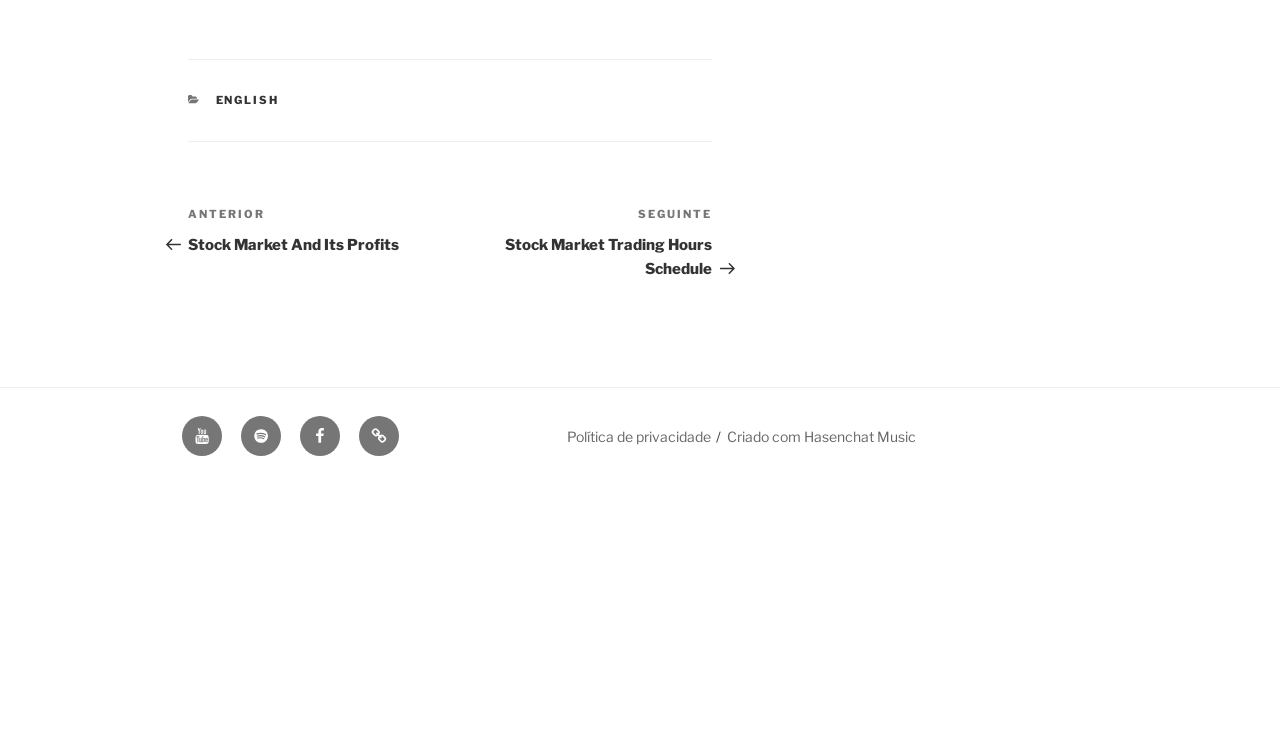Determine the bounding box coordinates of the clickable area required to perform the following instruction: "Read previous article". The coordinates should be represented as four float numbers between 0 and 1: [left, top, right, bottom].

[0.147, 0.272, 0.352, 0.337]